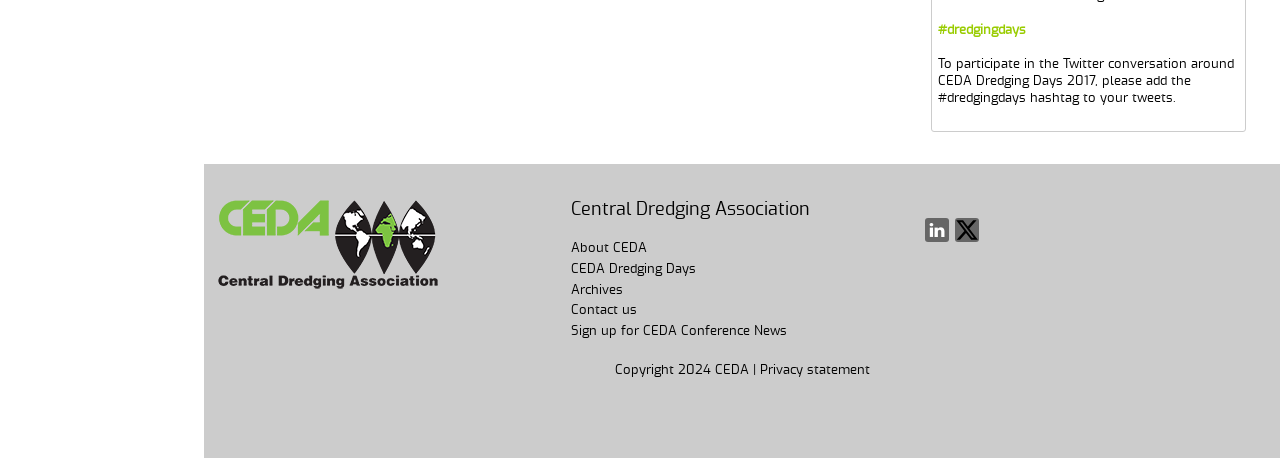How many links are available in the main menu?
Based on the screenshot, respond with a single word or phrase.

5